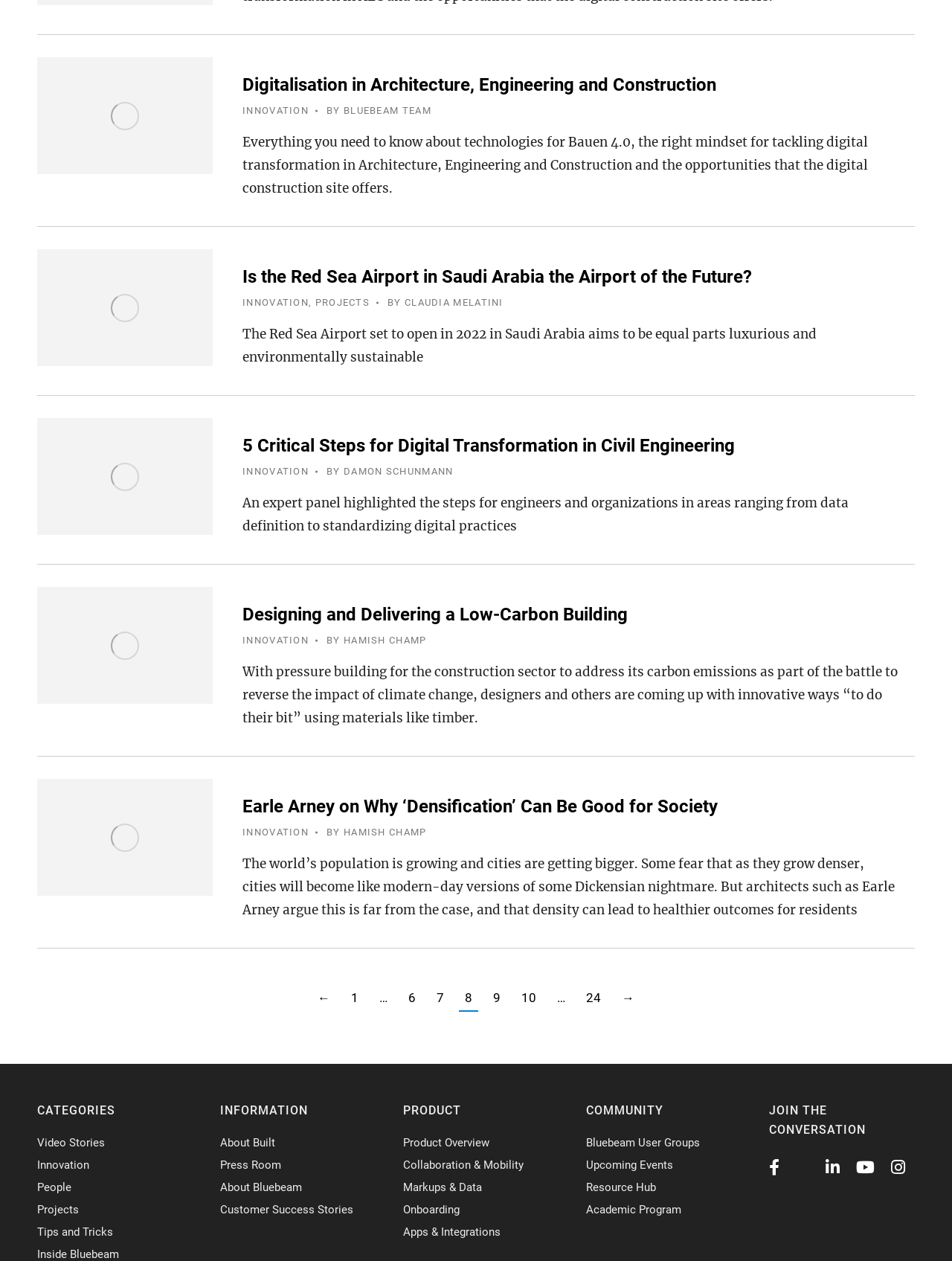What is the main topic of the first article?
Look at the screenshot and give a one-word or phrase answer.

Digitalisation in Architecture